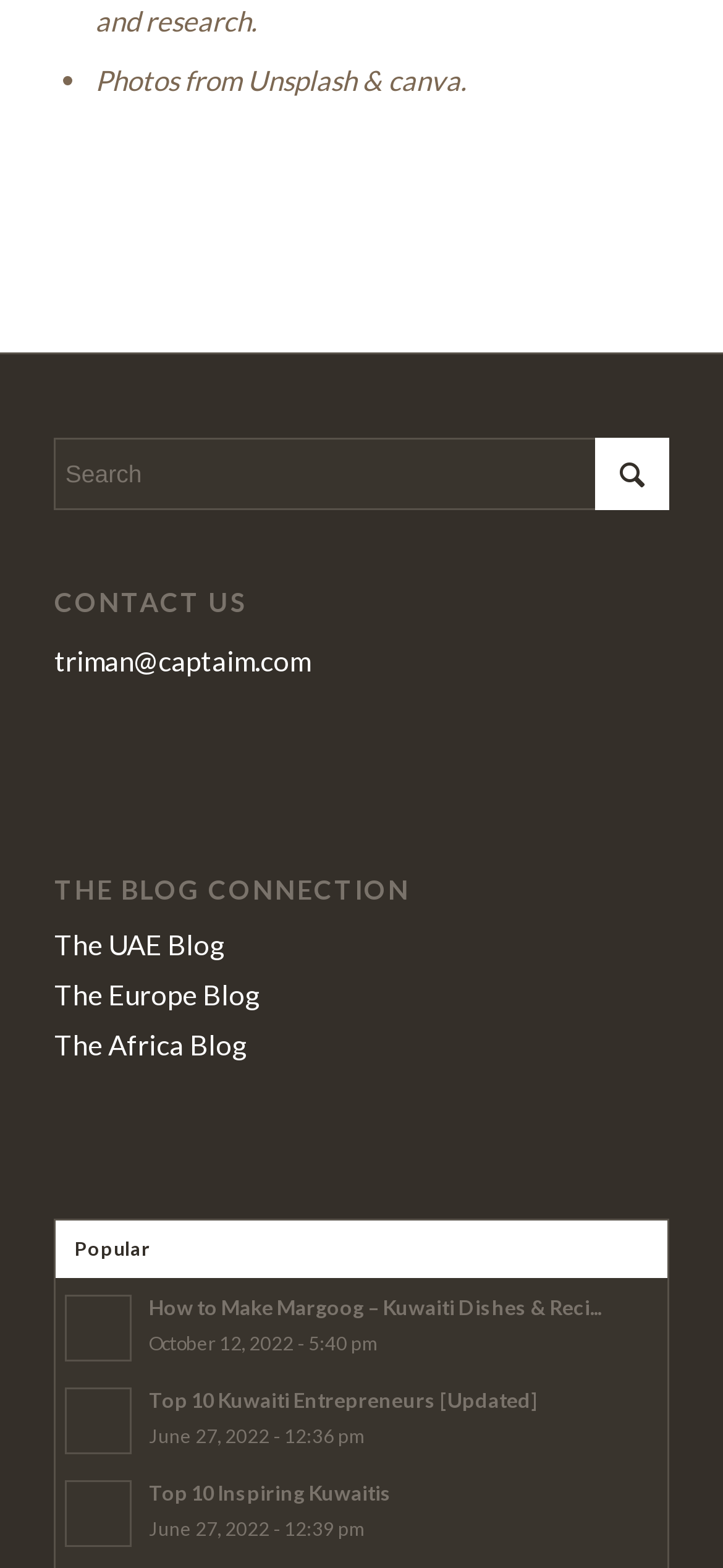Please analyze the image and give a detailed answer to the question:
What is the theme of the images accompanying the blog posts?

The images accompanying the blog posts appear to be related to Kuwaiti culture and food, with one image showing a traditional Kuwaiti dish and another showing a related graphic.